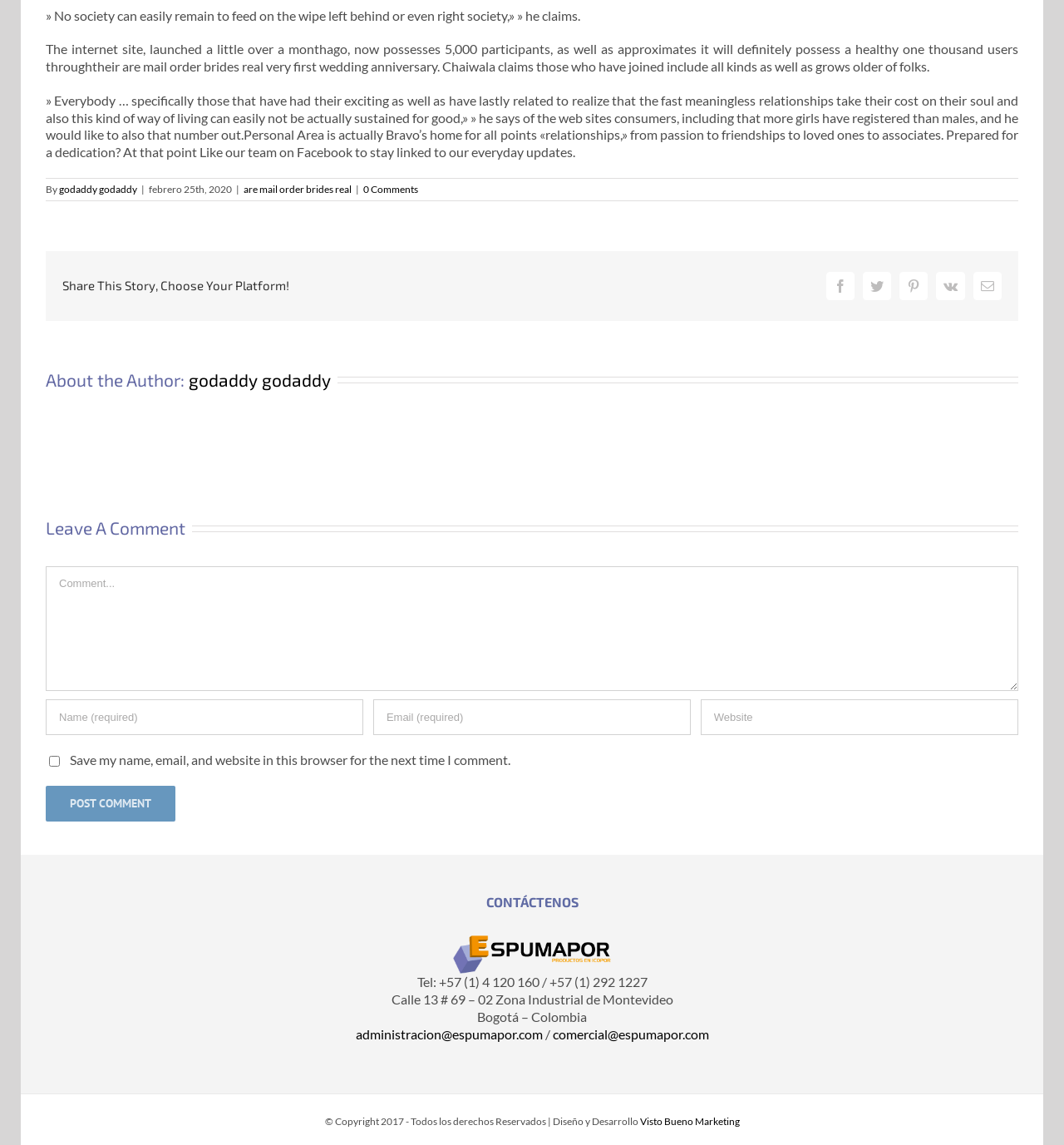Could you provide the bounding box coordinates for the portion of the screen to click to complete this instruction: "Click the 'are mail order brides real' link"?

[0.229, 0.16, 0.33, 0.171]